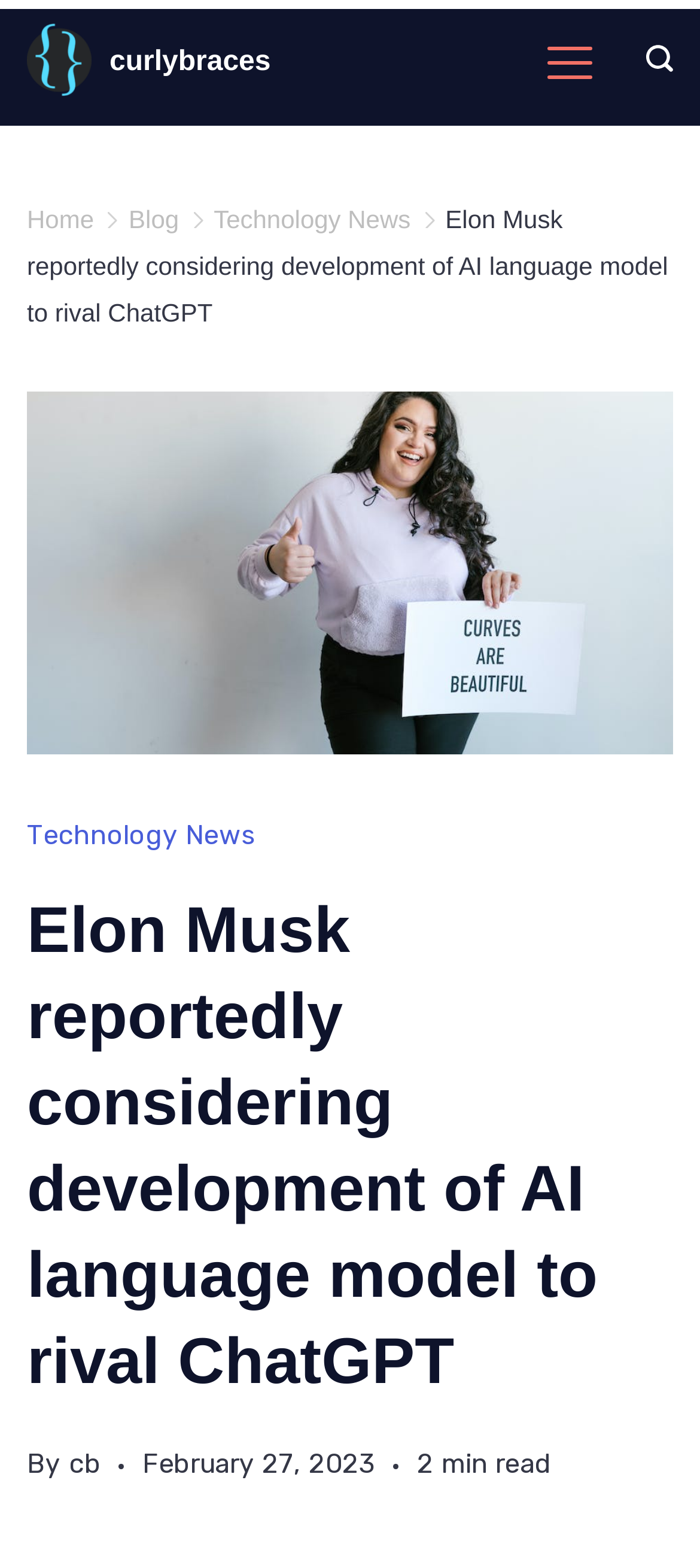What is the category of the article?
Based on the image, respond with a single word or phrase.

Technology News